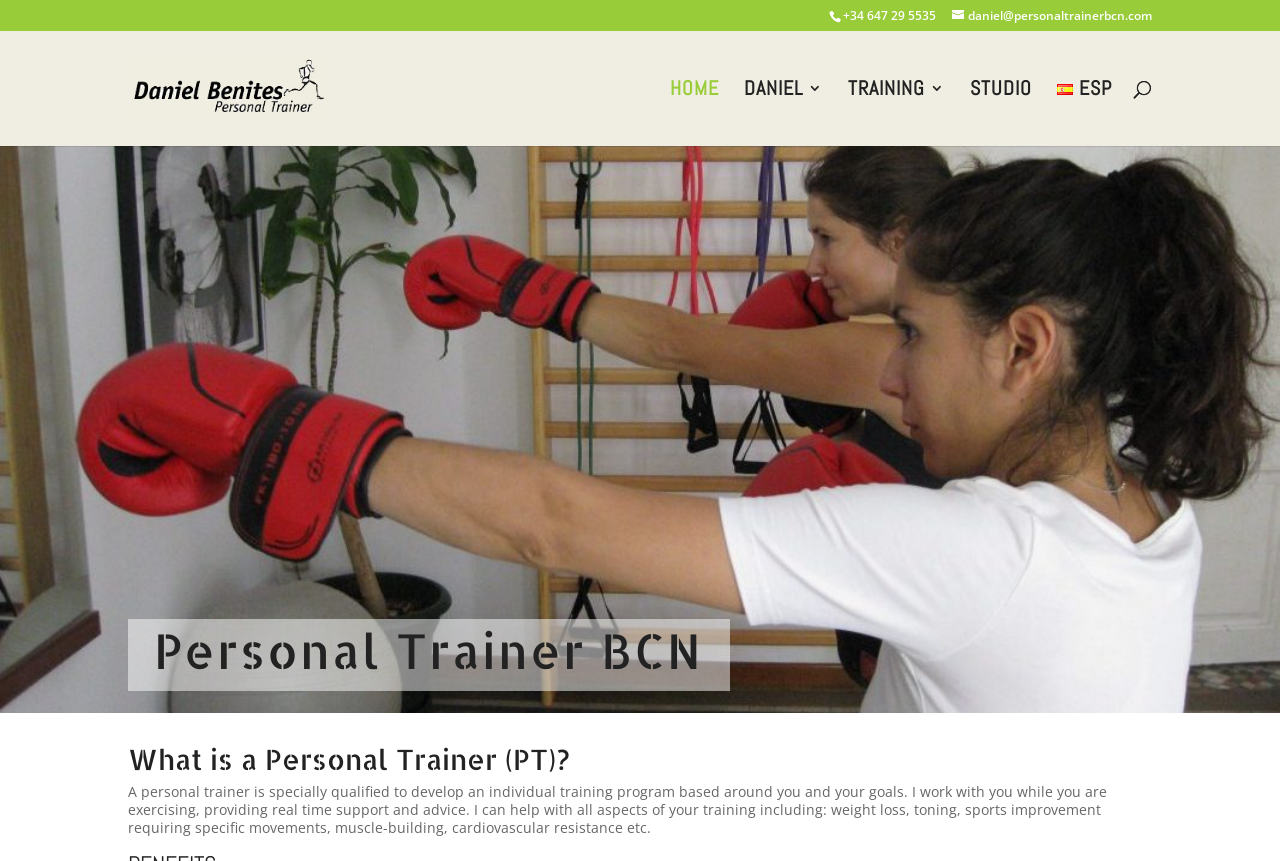Please give a succinct answer to the question in one word or phrase:
What is the purpose of a personal trainer?

To develop an individual training program